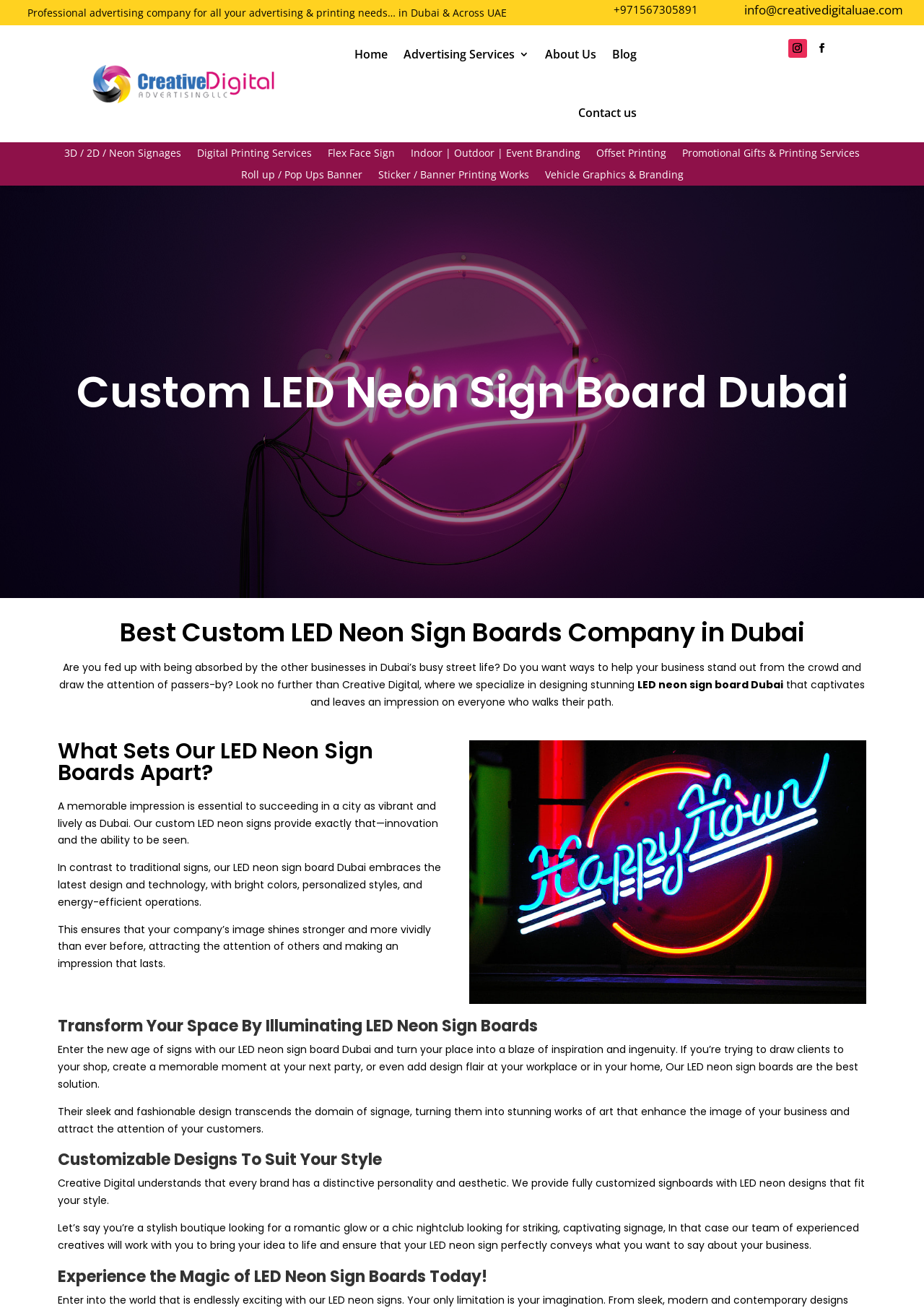Pinpoint the bounding box coordinates of the area that must be clicked to complete this instruction: "Contact us".

[0.626, 0.064, 0.689, 0.109]